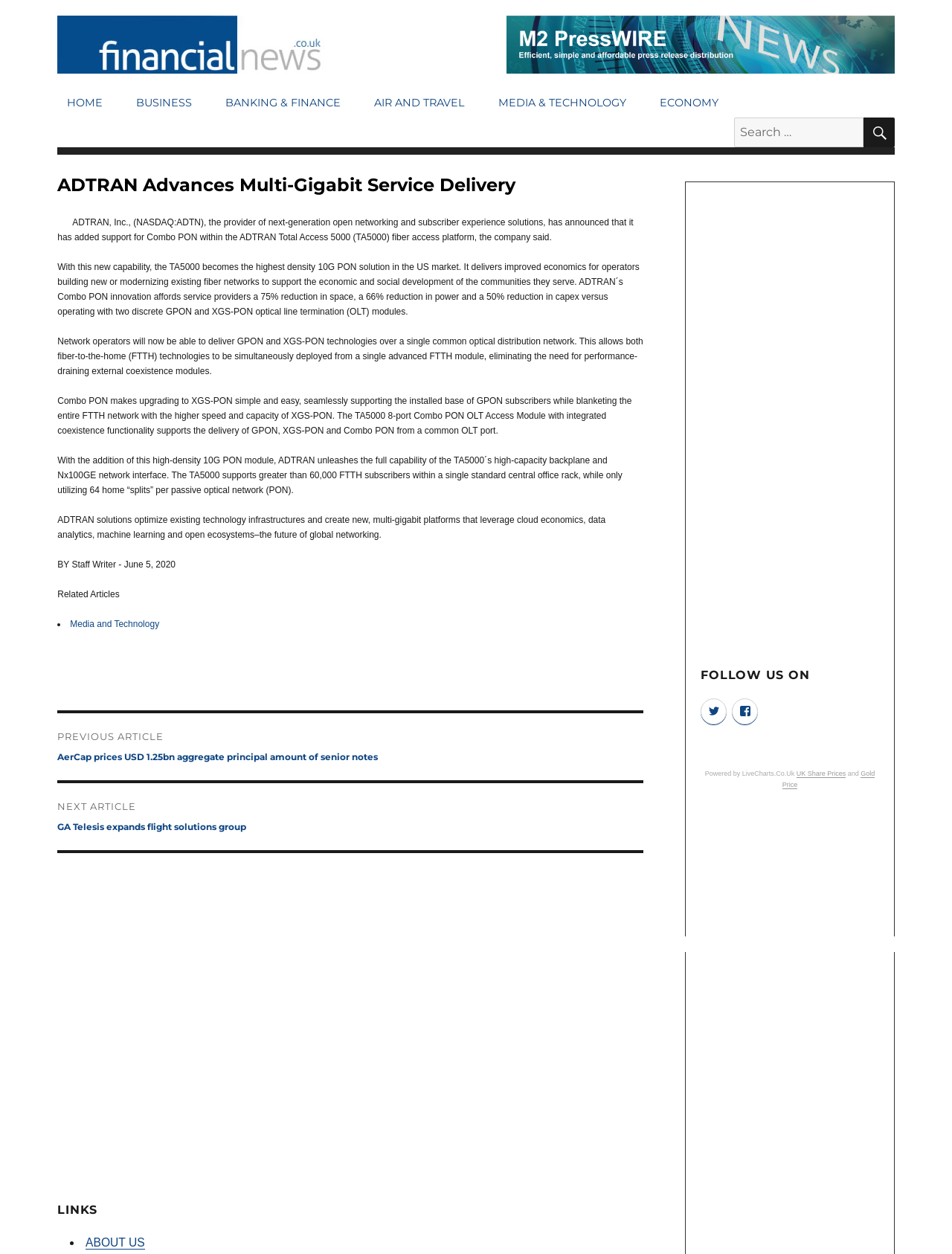Provide a brief response to the question using a single word or phrase: 
What is the name of the platform mentioned in the article?

Total Access 5000